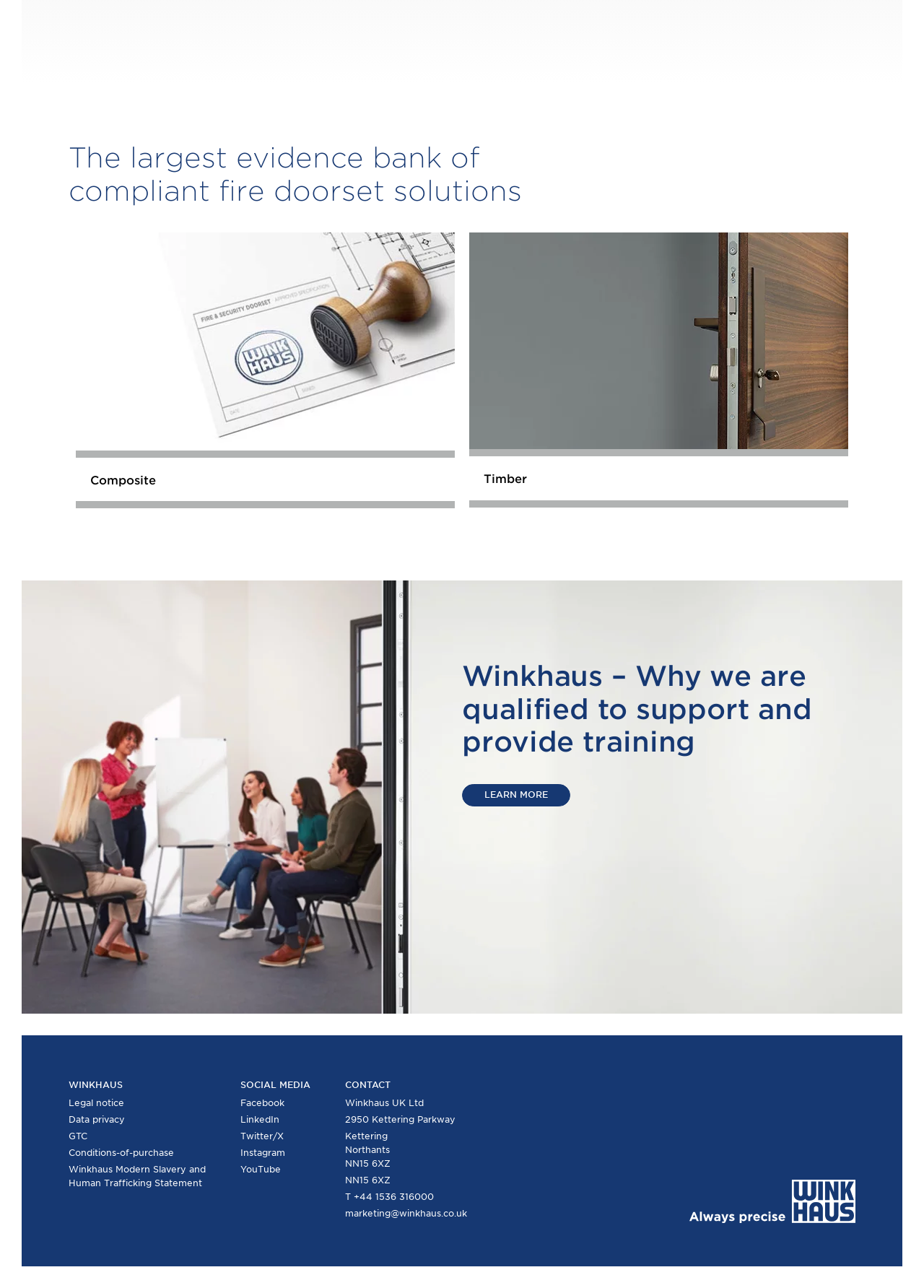Can you give a comprehensive explanation to the question given the content of the image?
What type of doorset solutions are mentioned?

The webpage mentions two types of doorset solutions, namely Composite and Timber, which are indicated by the static text elements 'Composite' and 'Timber Door Firetraining' respectively.